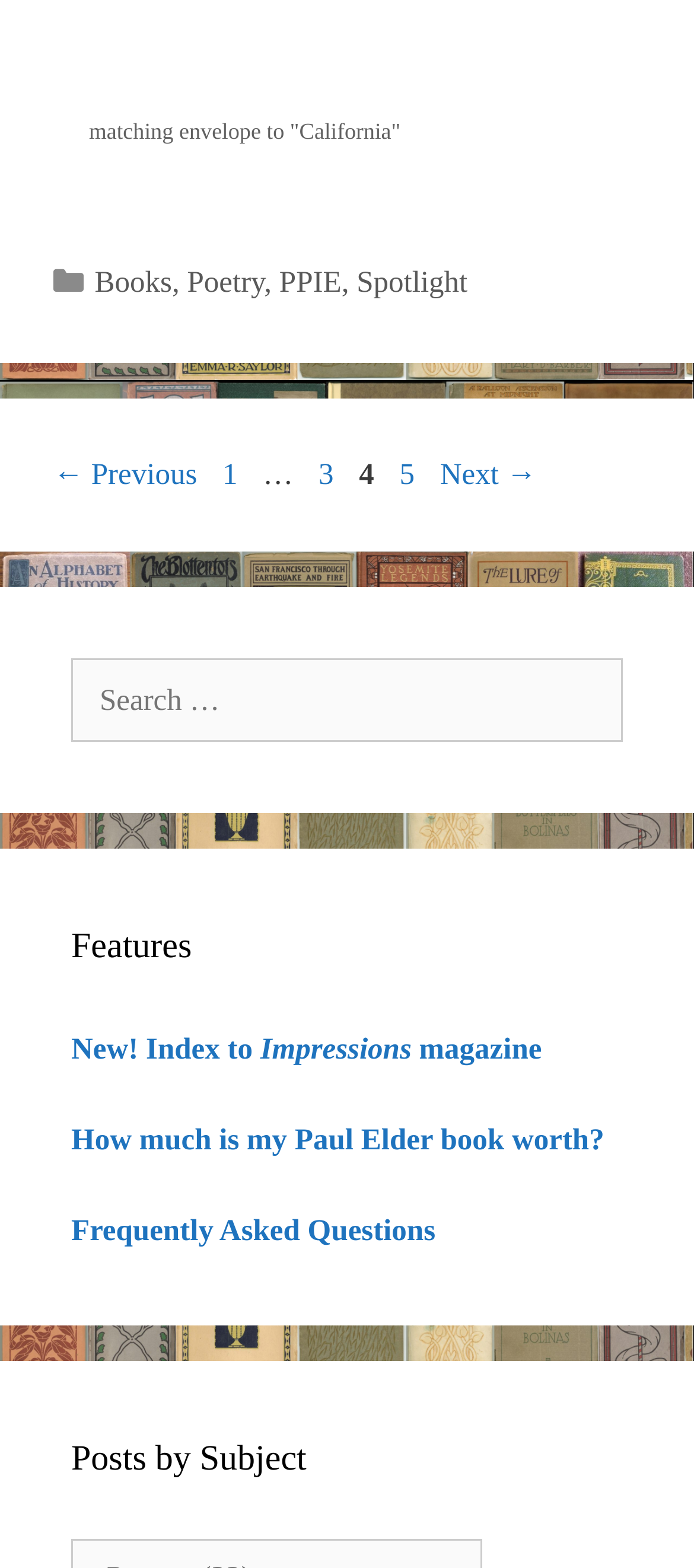How many headings are there in the features section?
We need a detailed and meticulous answer to the question.

I counted the headings in the features section and found two: 'Features' and 'Posts by Subject'.